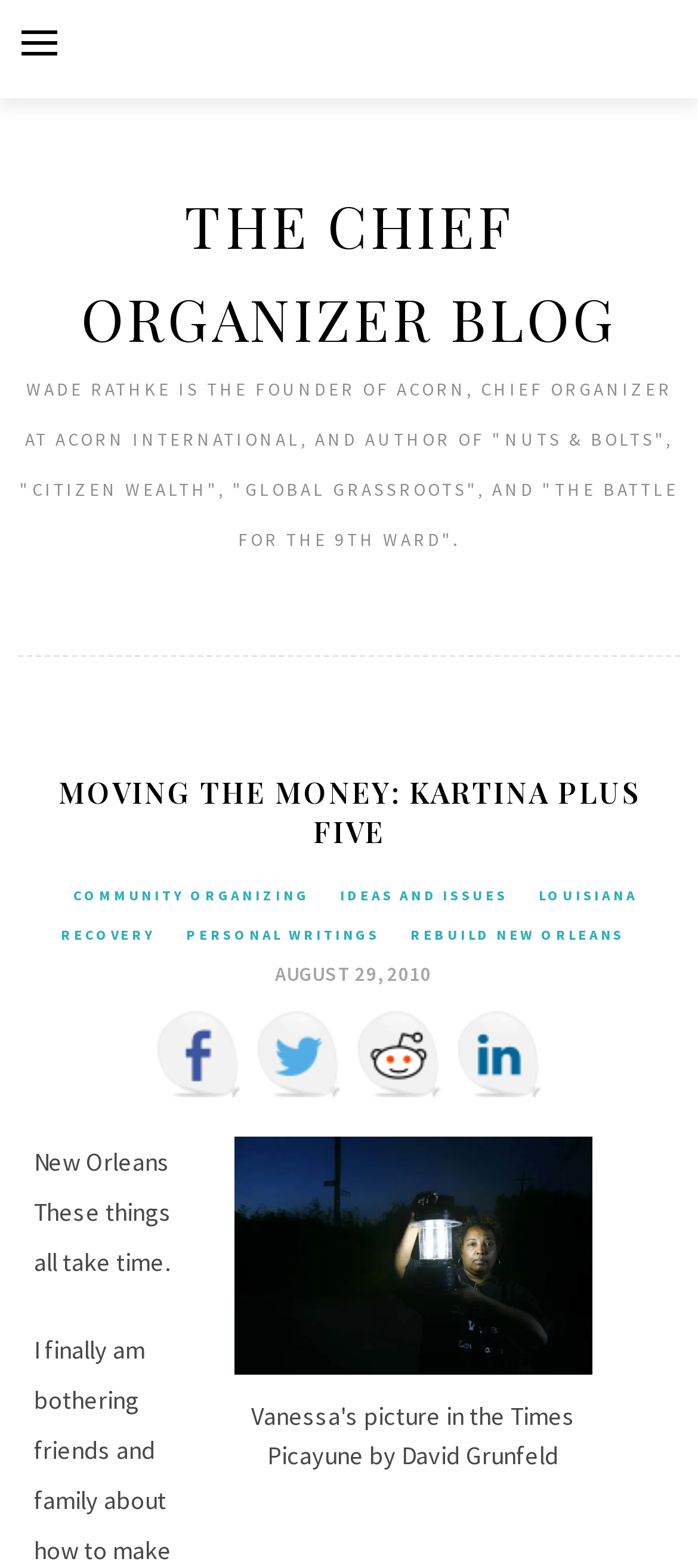Extract the text of the main heading from the webpage.

THE CHIEF ORGANIZER BLOG